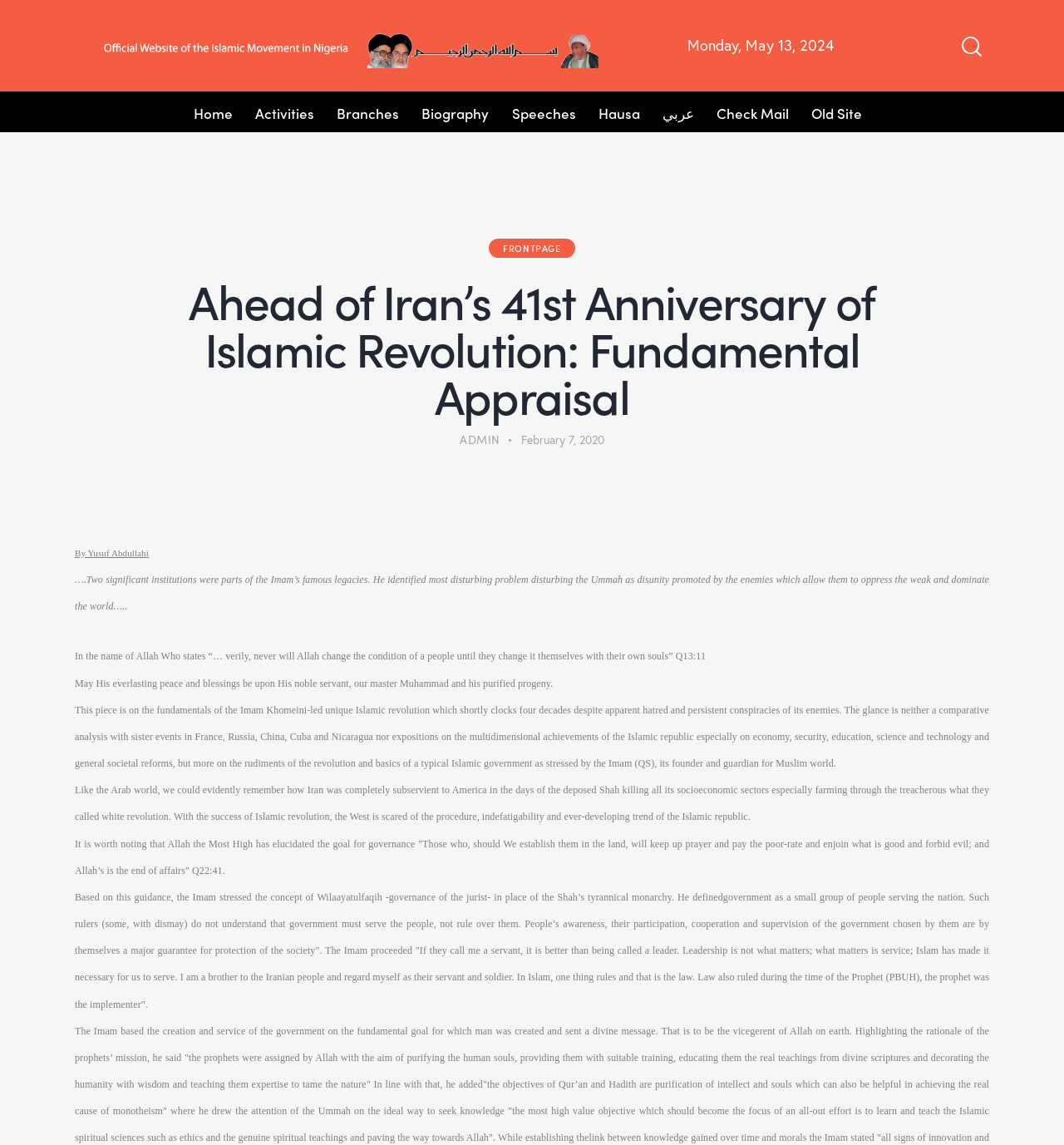Identify the bounding box coordinates of the region I need to click to complete this instruction: "Click on the 'Old Site' link".

[0.752, 0.09, 0.821, 0.108]